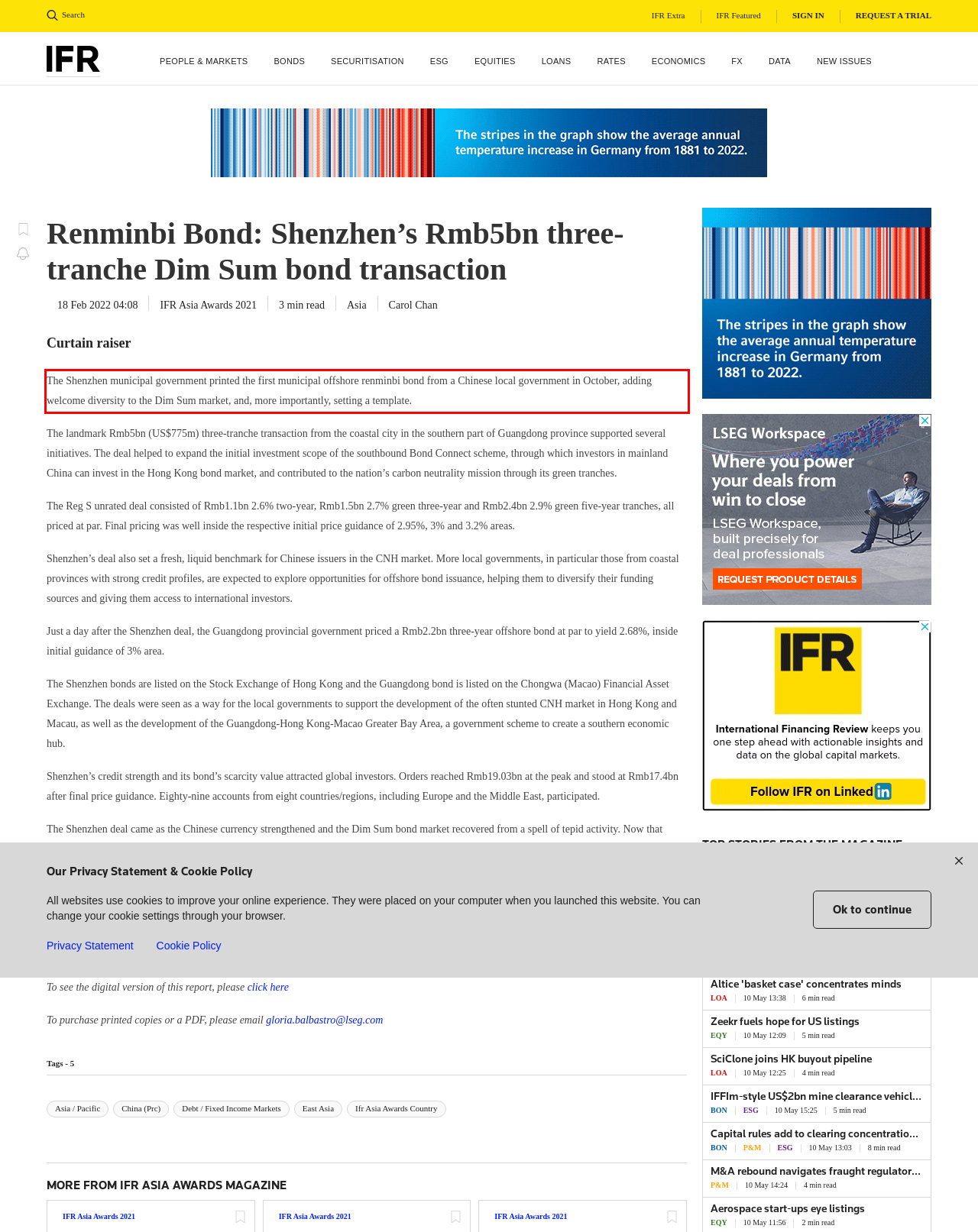Please recognize and transcribe the text located inside the red bounding box in the webpage image.

The Shenzhen municipal government printed the first municipal offshore renminbi bond from a Chinese local government in October, adding welcome diversity to the Dim Sum market, and, more importantly, setting a template.